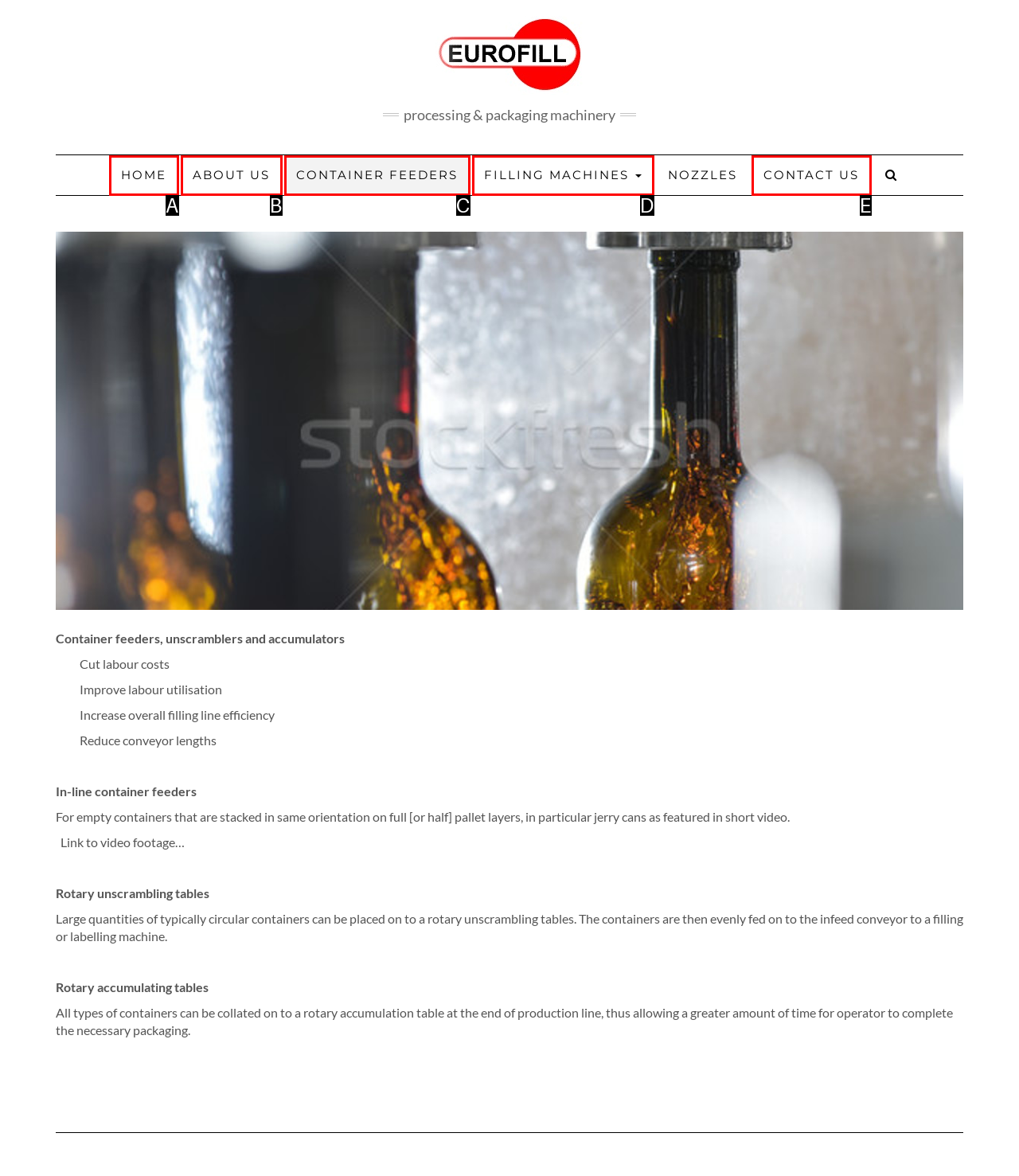Tell me the letter of the option that corresponds to the description: Contact Us
Answer using the letter from the given choices directly.

E